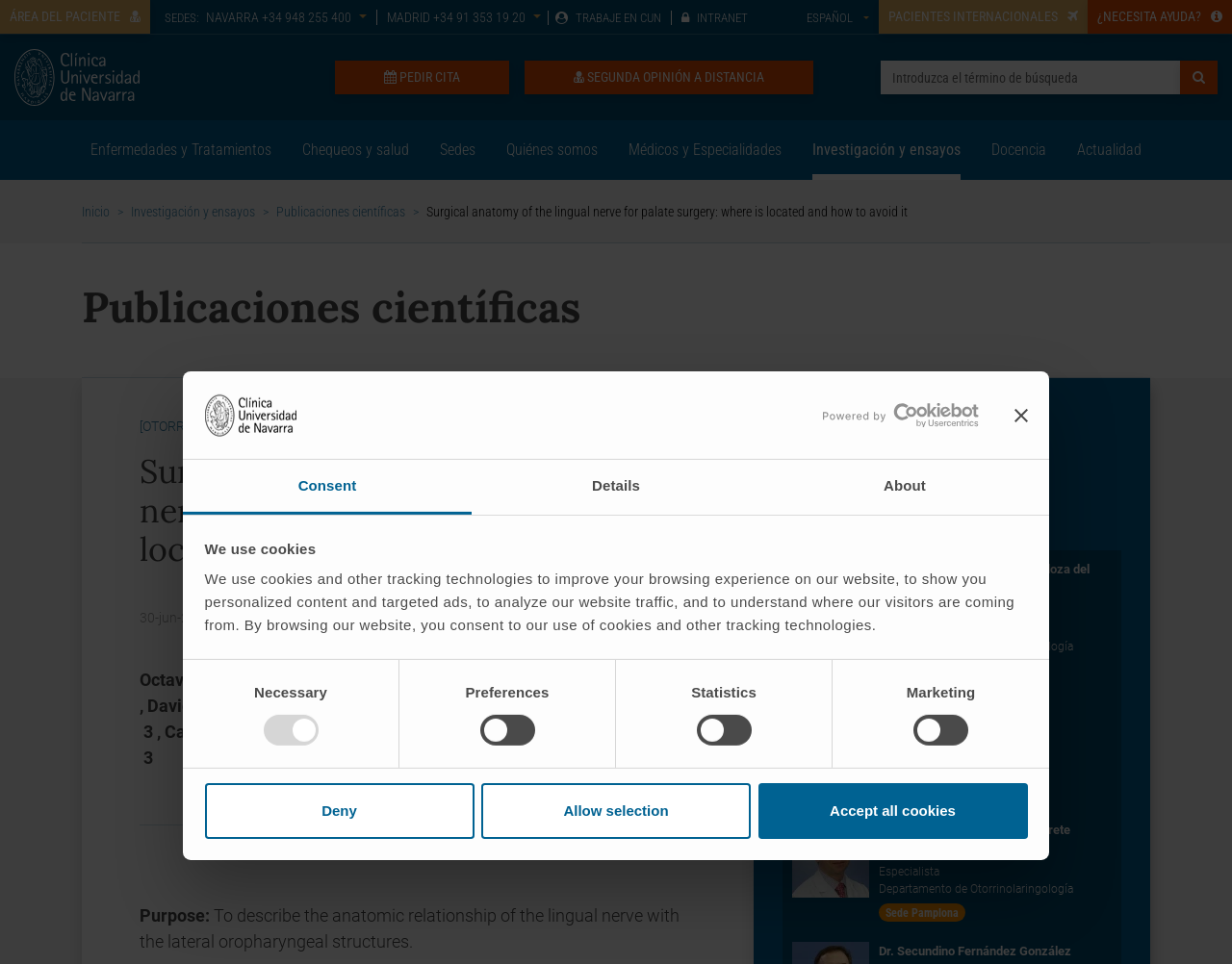Locate the UI element described by Ver Curriculum and provide its bounding box coordinates. Use the format (top-left x, top-left y, bottom-right x, bottom-right y) with all values as floating point numbers between 0 and 1.

[0.713, 0.745, 0.836, 0.765]